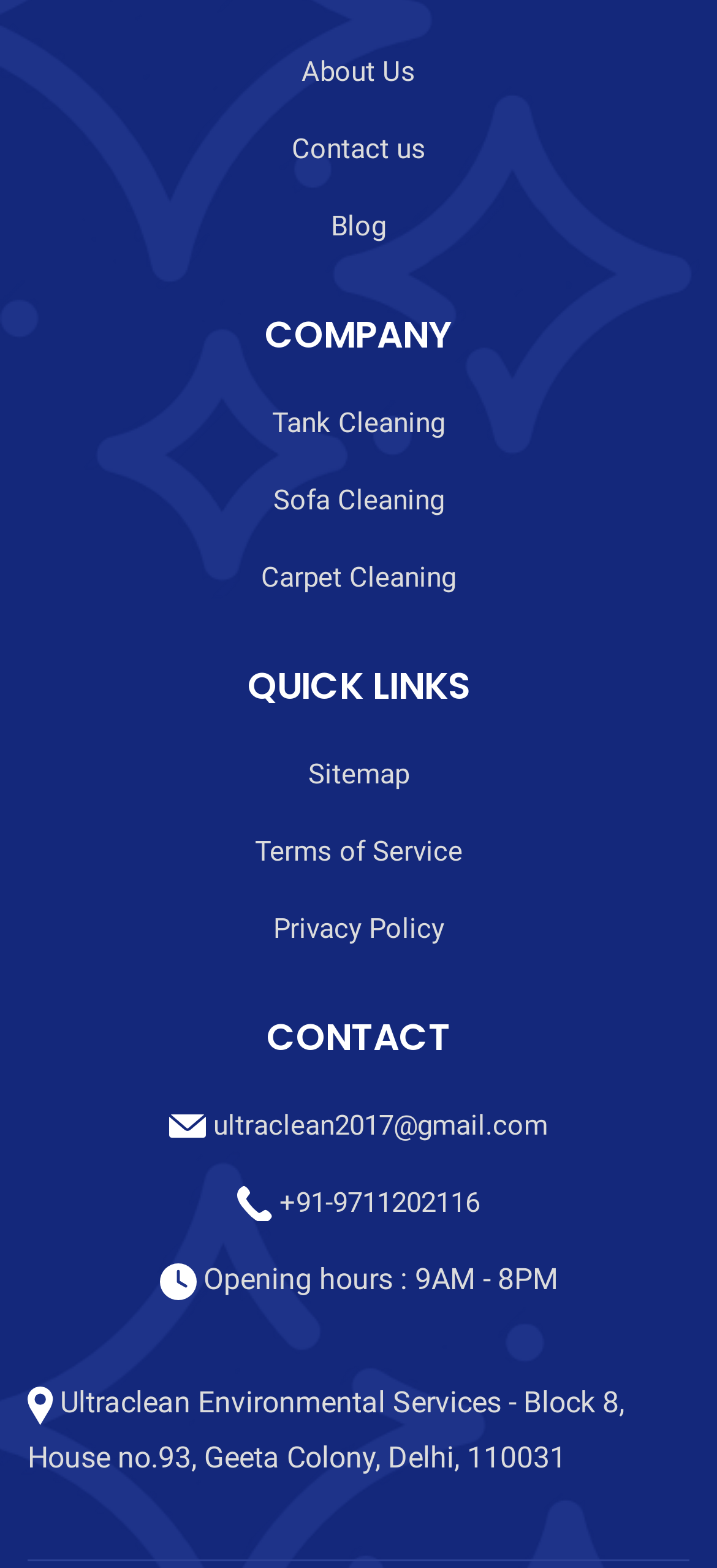Please identify the bounding box coordinates of the element that needs to be clicked to perform the following instruction: "call the customer service".

[0.39, 0.75, 0.669, 0.783]